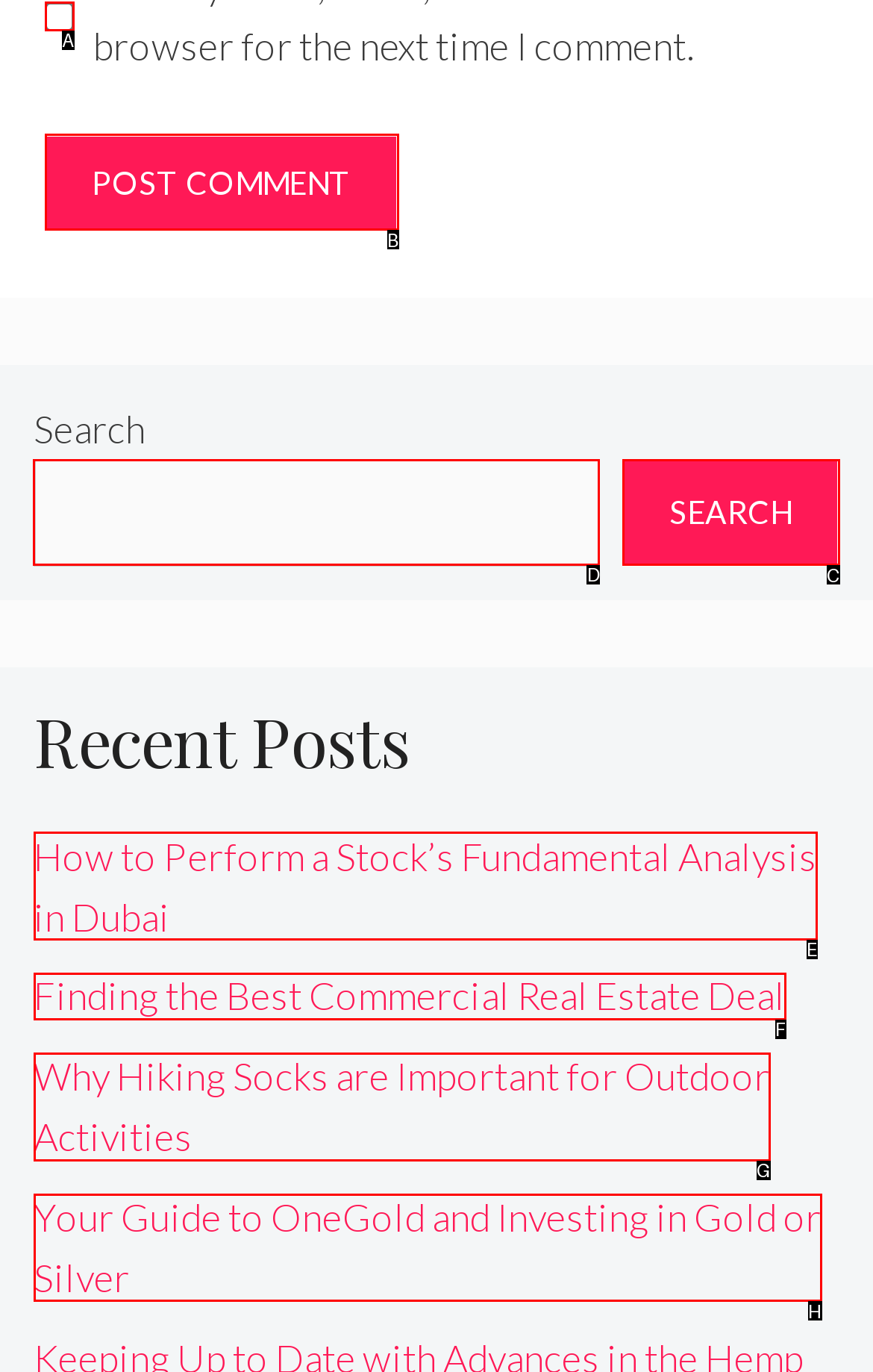Select the correct UI element to complete the task: Search for something
Please provide the letter of the chosen option.

D